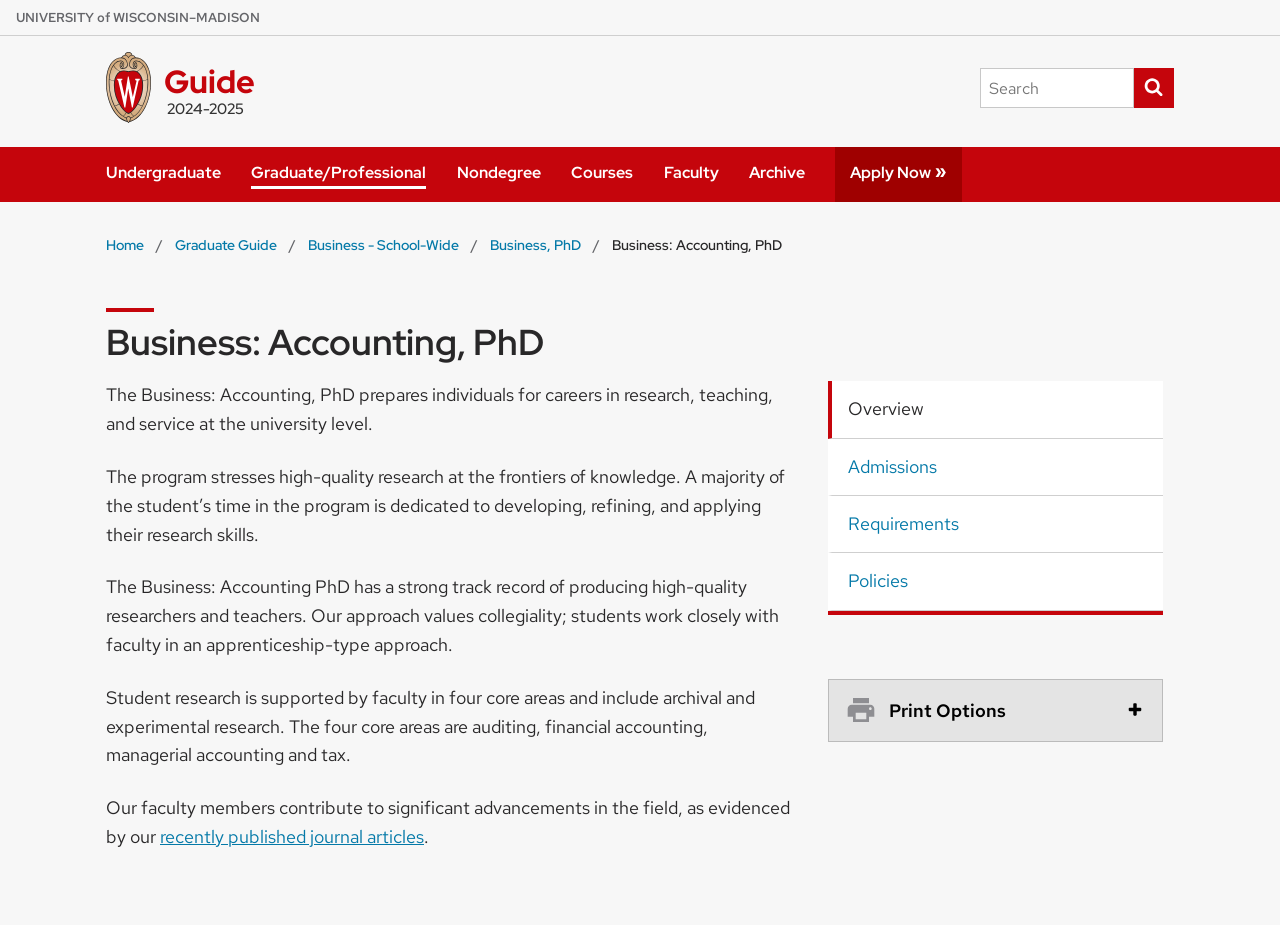Determine the bounding box coordinates of the clickable region to carry out the instruction: "Go to University of Wisconsin-Madison home page".

[0.083, 0.115, 0.118, 0.138]